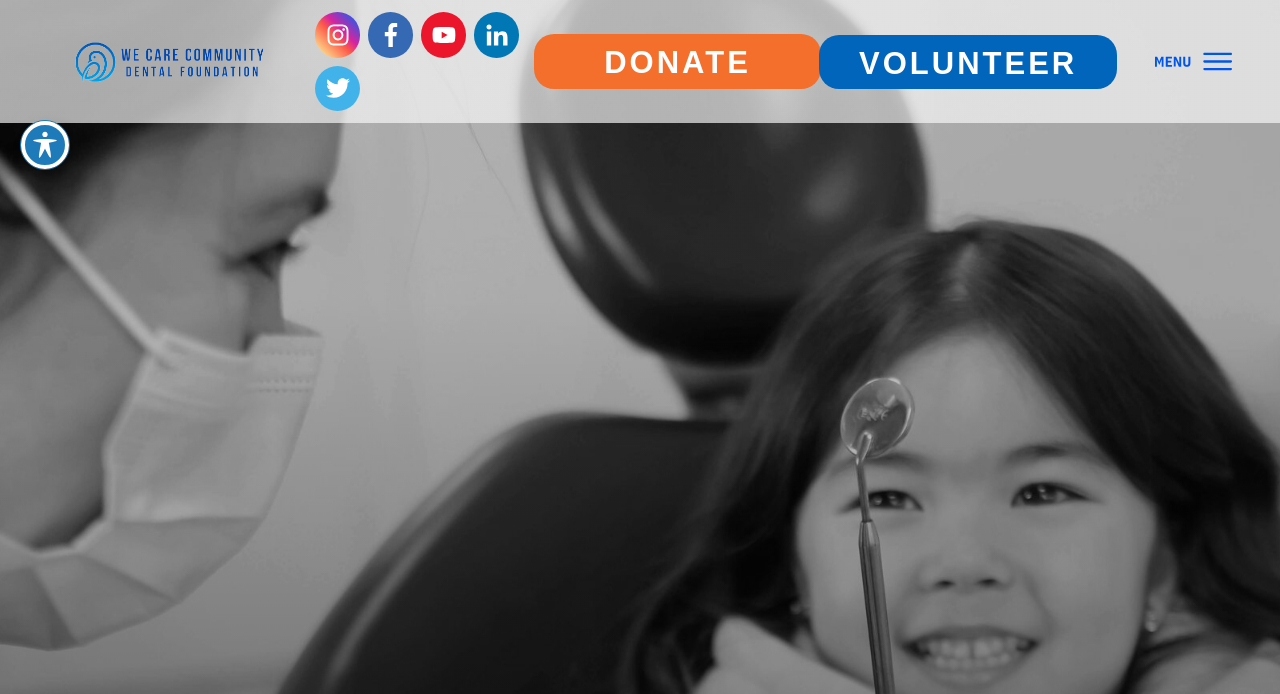Is there a way to toggle accessibility features?
Based on the screenshot, provide a one-word or short-phrase response.

Yes